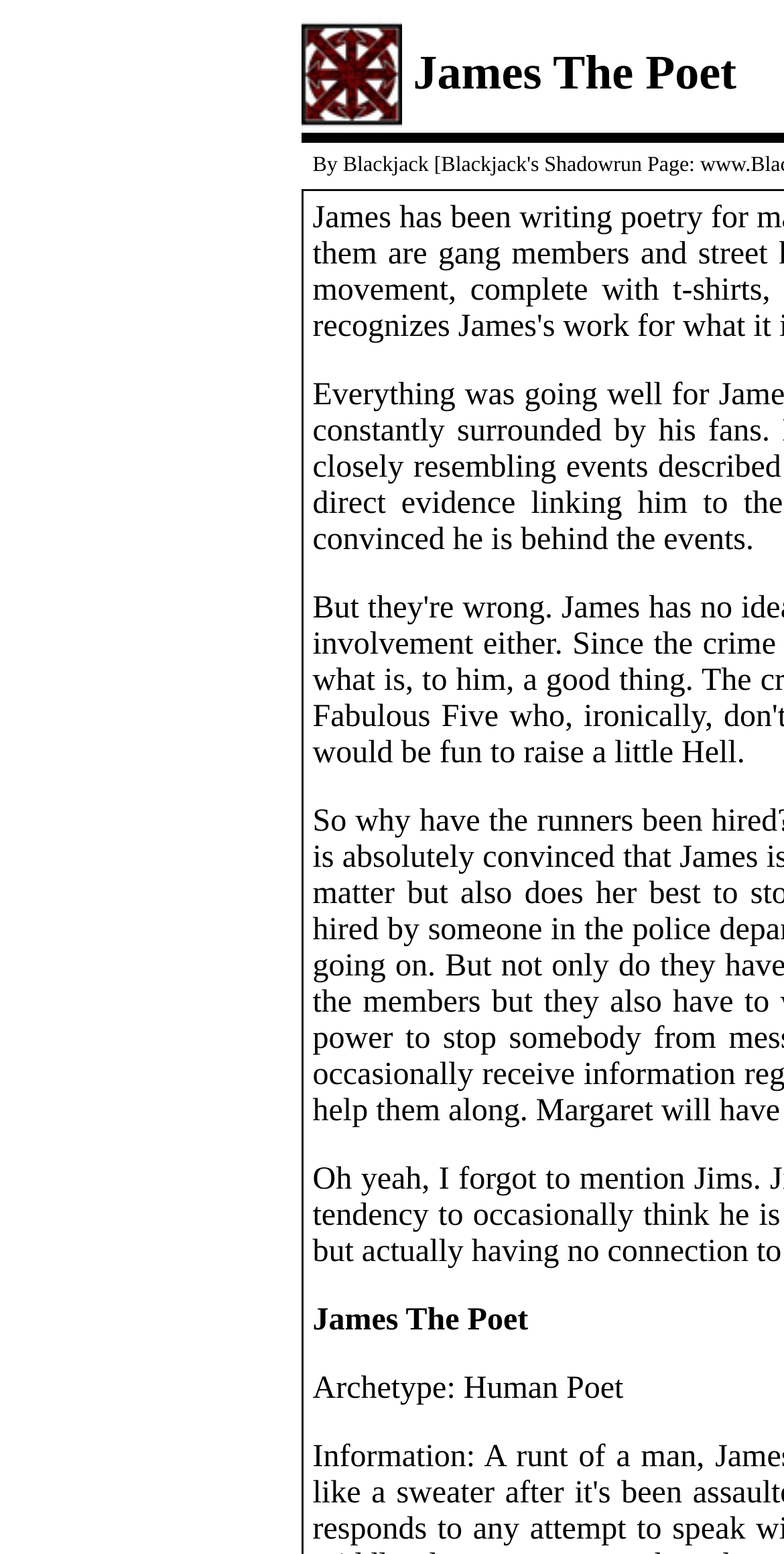Illustrate the webpage with a detailed description.

The webpage is dedicated to Shadowrun resources for players and gamemasters, as indicated by the title "Blackjack's Shadowrun Resources For Players And Gamemasters". 

At the top-left of the page, there is a table with a single row and two columns. The first column contains a link with an accompanying image, which is positioned slightly below the top edge of the page. The image is aligned to the left and takes up about 13% of the page's width. 

To the right of the image, there is a link with the text "By Blackjack", which is positioned slightly below the image. This link is also aligned to the left and takes up about 15% of the page's width.